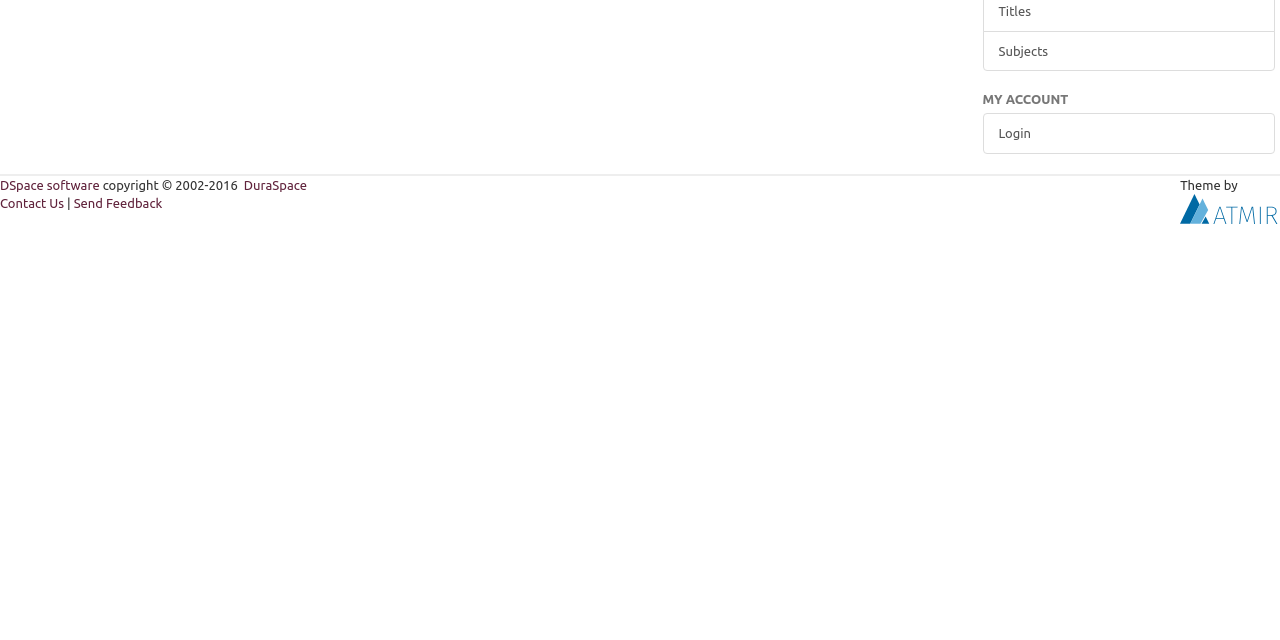Specify the bounding box coordinates (top-left x, top-left y, bottom-right x, bottom-right y) of the UI element in the screenshot that matches this description: Subjects

[0.768, 0.048, 0.996, 0.111]